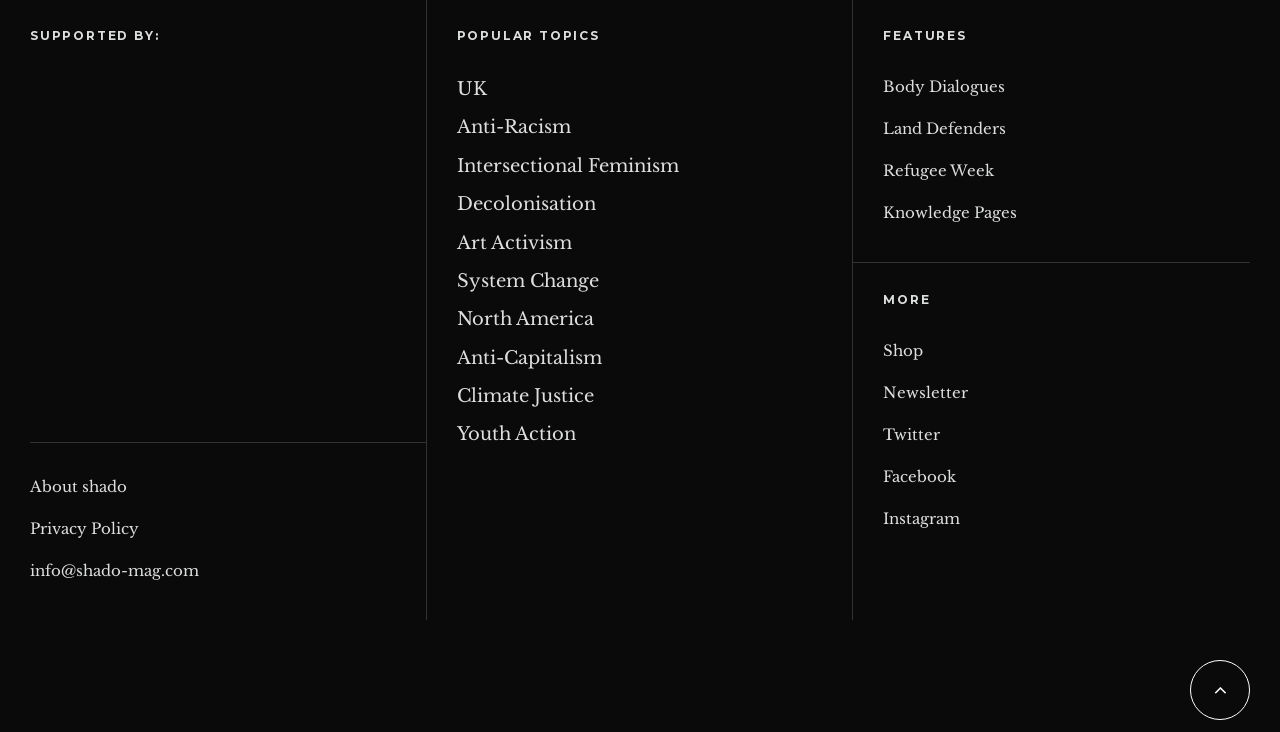Please specify the bounding box coordinates of the region to click in order to perform the following instruction: "Read Body Dialogues feature".

[0.69, 0.105, 0.785, 0.131]